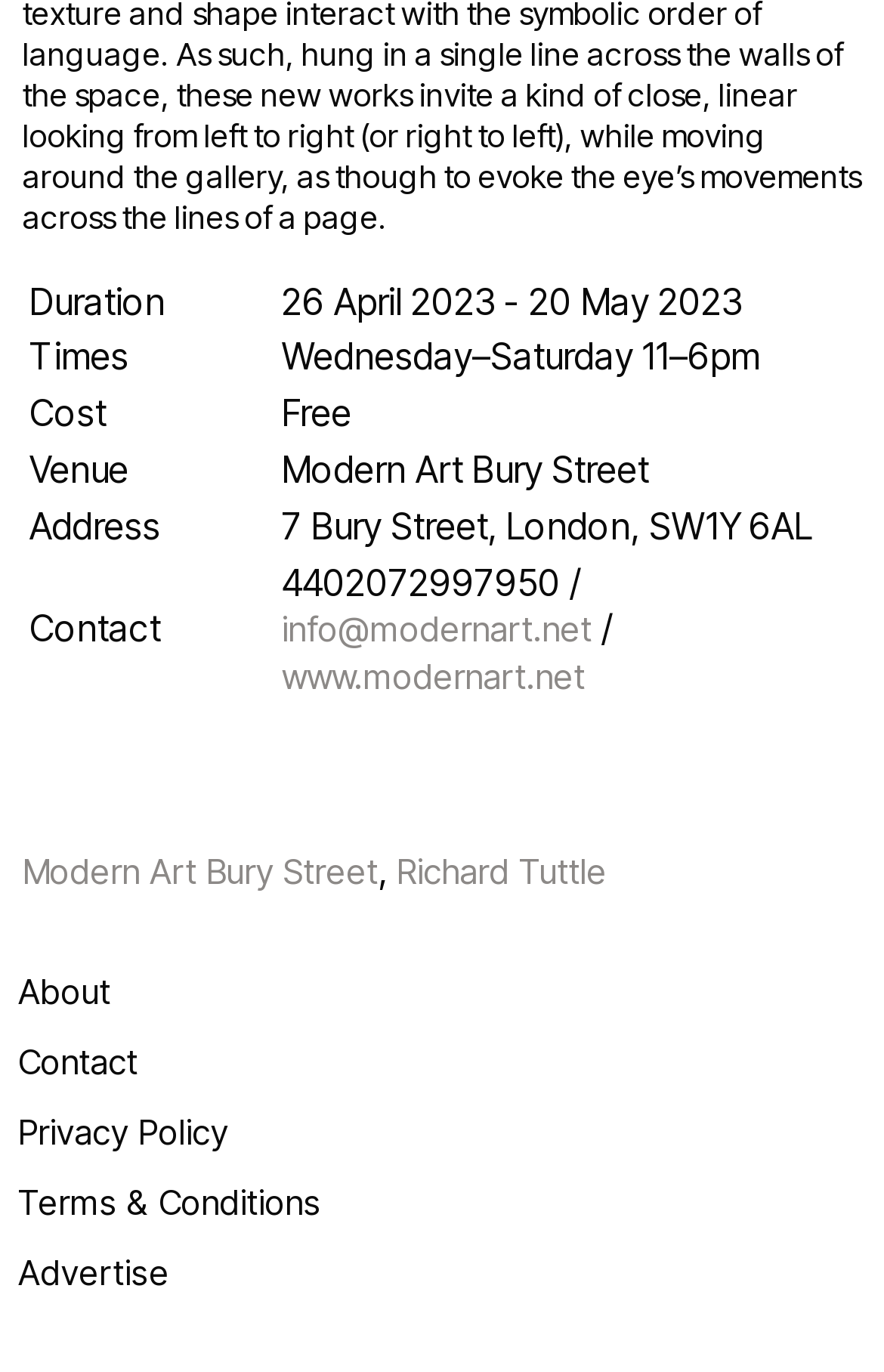Find the bounding box coordinates for the UI element that matches this description: "Contact".

[0.021, 0.758, 0.156, 0.794]